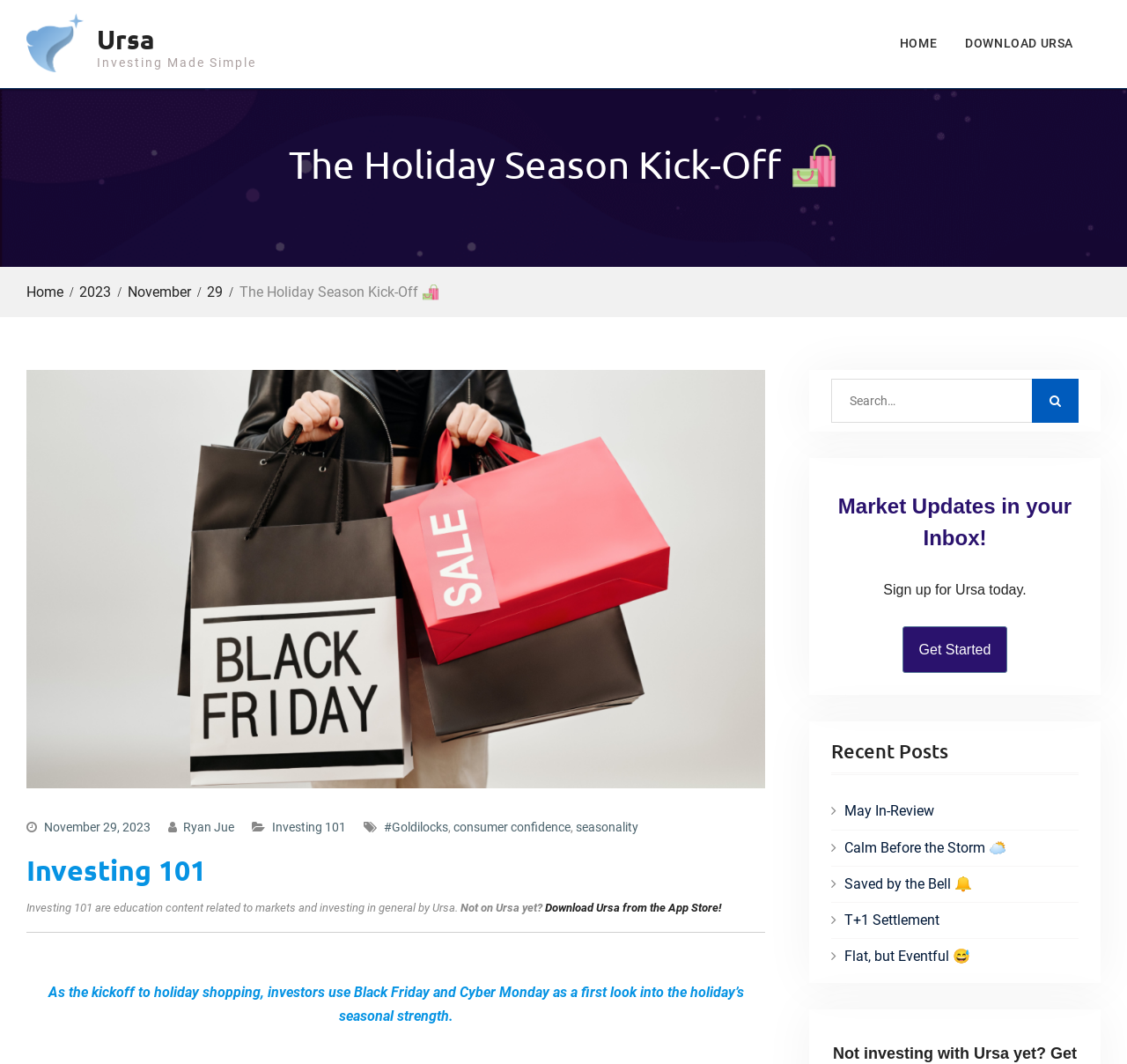Construct a thorough caption encompassing all aspects of the webpage.

The webpage is about Ursa, an investment platform, and its holiday season kickoff. At the top left, there is a link to skip to the content, followed by the Ursa logo, which is an image with the text "Ursa". Next to the logo, there is a link to Ursa and a static text "Investing Made Simple". 

On the top right, there are two links: "HOME" and "DOWNLOAD URSA". Below the top section, there is a heading "The Holiday Season Kick-Off 🛍️" with a breadcrumb navigation consisting of links to "Home", "2023", "November", and "29". 

The main content area has a static text "The Holiday Season Kick-Off 🛍️" followed by links to the date "November 29, 2023", the author "Ryan Jue", and tags "Investing 101", "#Goldilocks", "consumer confidence", and "seasonality". 

Below this section, there is a heading "Investing 101" with a description of what Investing 101 is, followed by a call-to-action to download Ursa from the App Store. There is also a separator line and a static text describing the significance of Black Friday and Cyber Monday in the holiday season.

On the right side of the page, there is a search box with a search icon and a static text "Search for:". Below the search box, there is a section promoting Ursa, with a static text "Market Updates in your Inbox!" and a call-to-action to sign up for Ursa today. 

Finally, there is a section titled "Recent Posts" with links to several blog posts, including "May In-Review", "Calm Before the Storm 🌥️", "Saved by the Bell 🔔", "T+1 Settlement", and "Flat, but Eventful 😅".